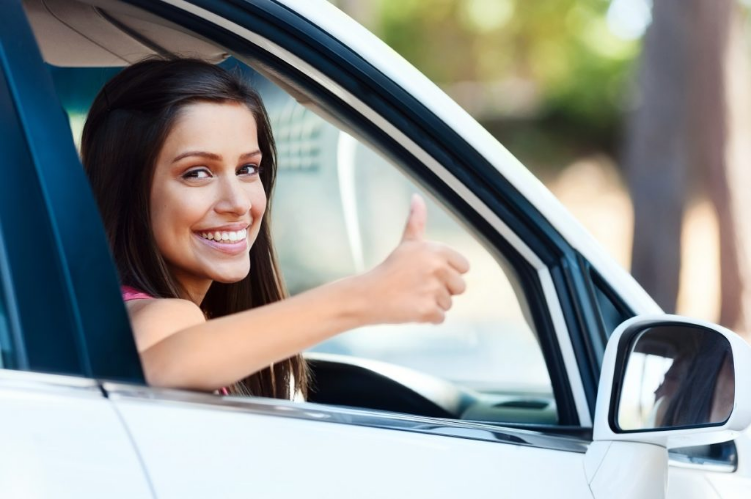Please respond in a single word or phrase: 
What is the woman giving?

Thumbs-up gesture